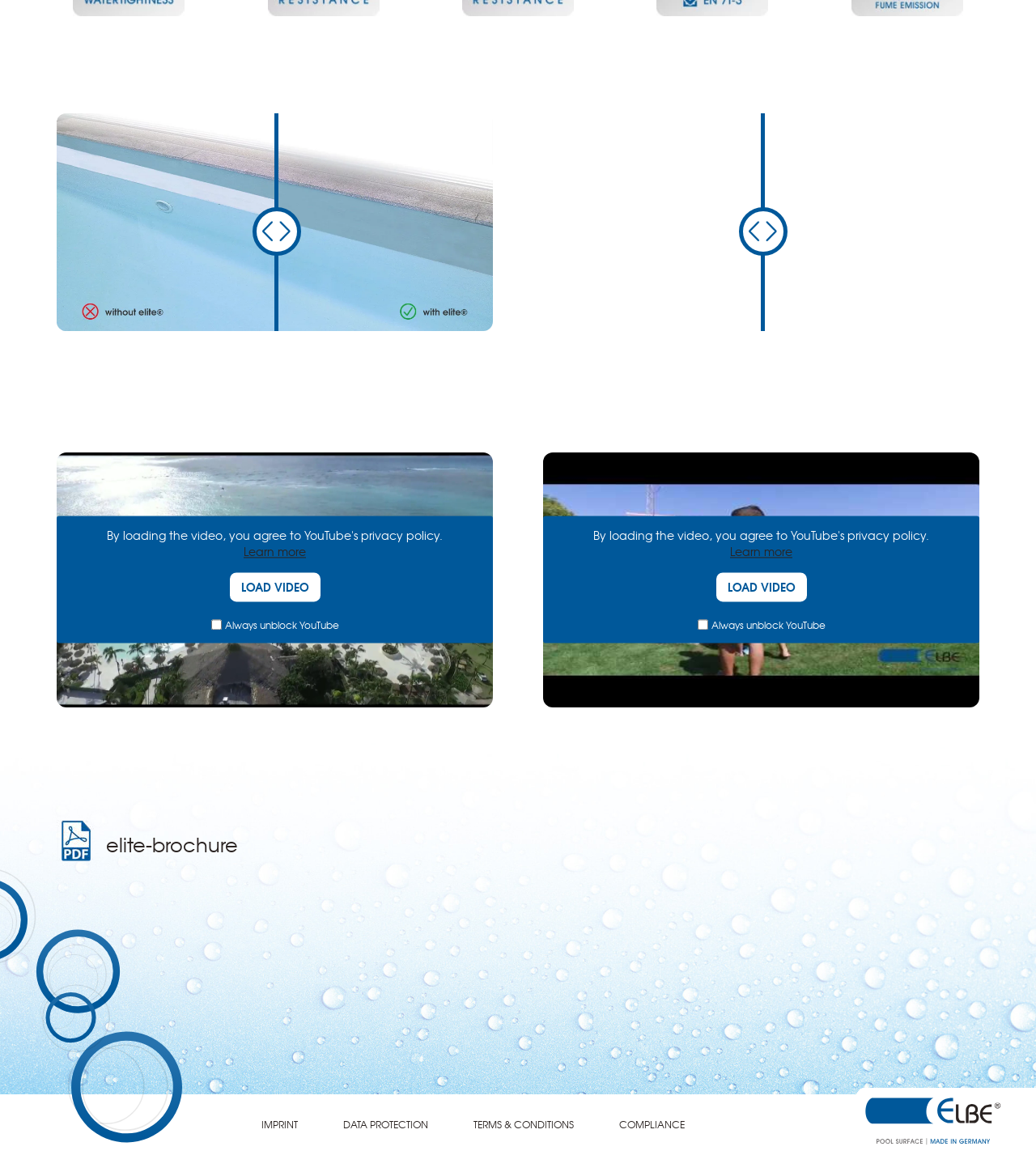Analyze the image and provide a detailed answer to the question: What is the purpose of the 'LOAD VIDEO' button?

The 'LOAD VIDEO' button is located near the center of the page, with bounding box coordinates [0.22, 0.494, 0.311, 0.522]. Its proximity to the YouTube logo and the 'Learn more' link suggests that it is used to load a video, possibly from YouTube.